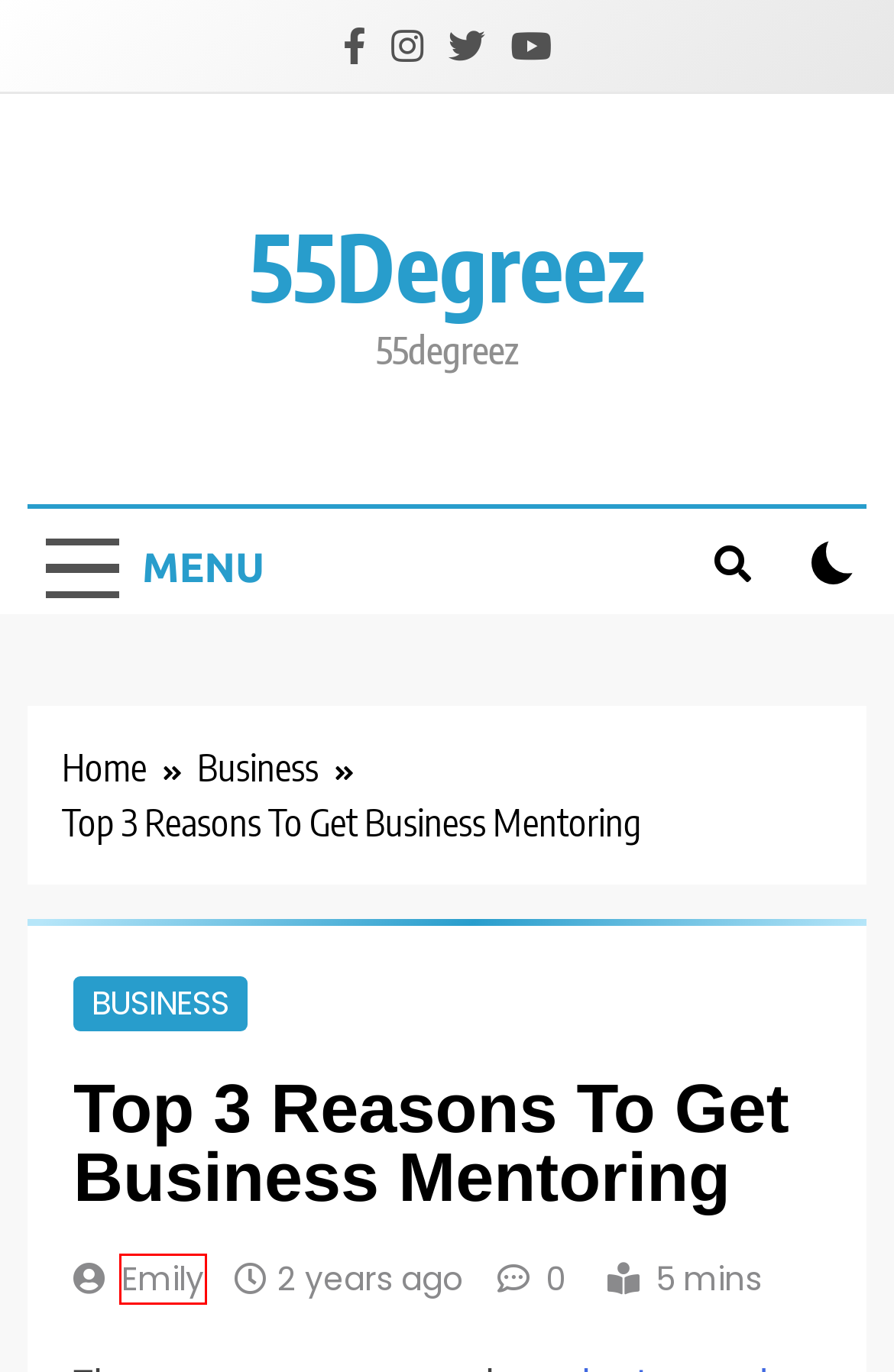Take a look at the provided webpage screenshot featuring a red bounding box around an element. Select the most appropriate webpage description for the page that loads after clicking on the element inside the red bounding box. Here are the candidates:
A. 24-Hour Towing Service & Roadside Assistance in Newark, NJ
B. 55Degreez - 55degreez
C. SiATEX | Bangladesh's Leading Wholesale Clothing Supplier Manufacturer  Garment Factory
D. Bharat Packers And Movers Pune - AN ISO 9001:2008 Certified Company!
E. Funky Socks, Colorful & Quirky Socks for Men, Women - Finest Socks in India | Sock Republic
F. Emily, Author at 55Degreez
G. Home Improvement Archives - 55Degreez
H. Business Archives - 55Degreez

F